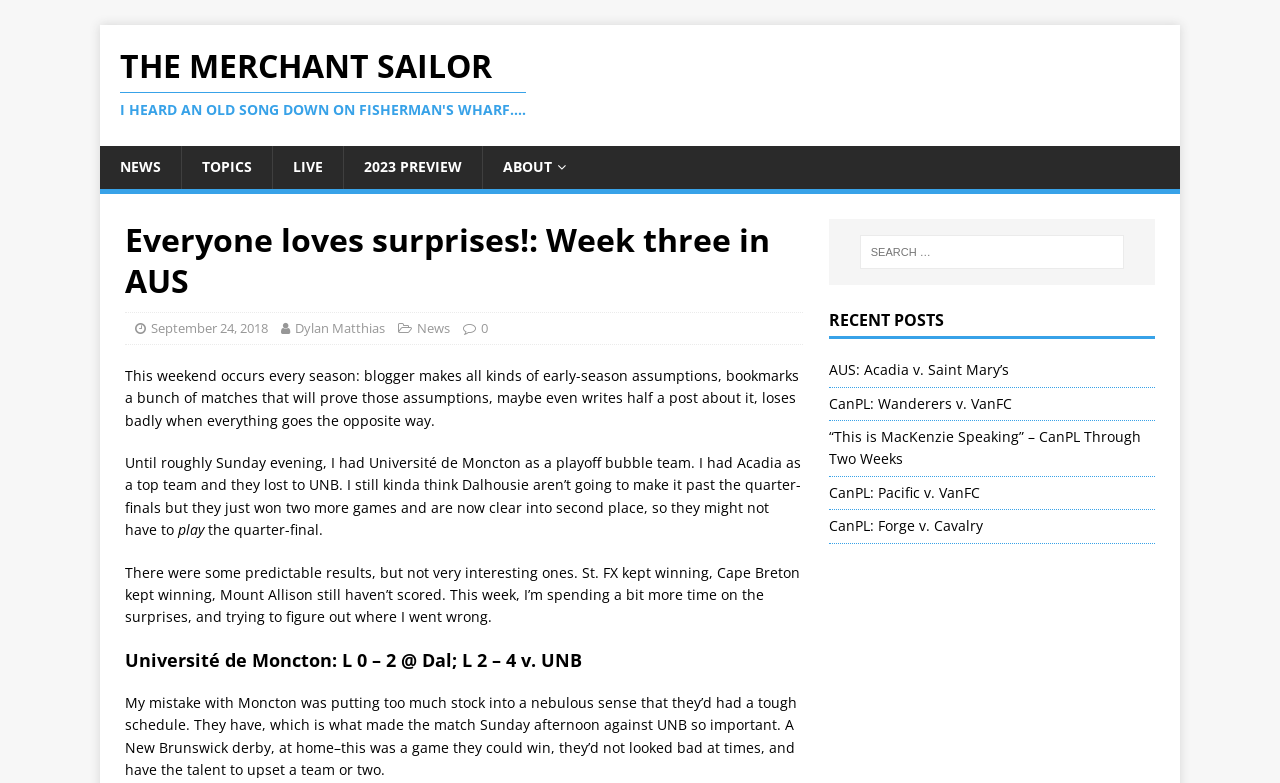Pinpoint the bounding box coordinates of the element to be clicked to execute the instruction: "Read the 'Université de Moncton: L 0 – 2 @ Dal; L 2 – 4 v. UNB' article".

[0.098, 0.828, 0.627, 0.858]